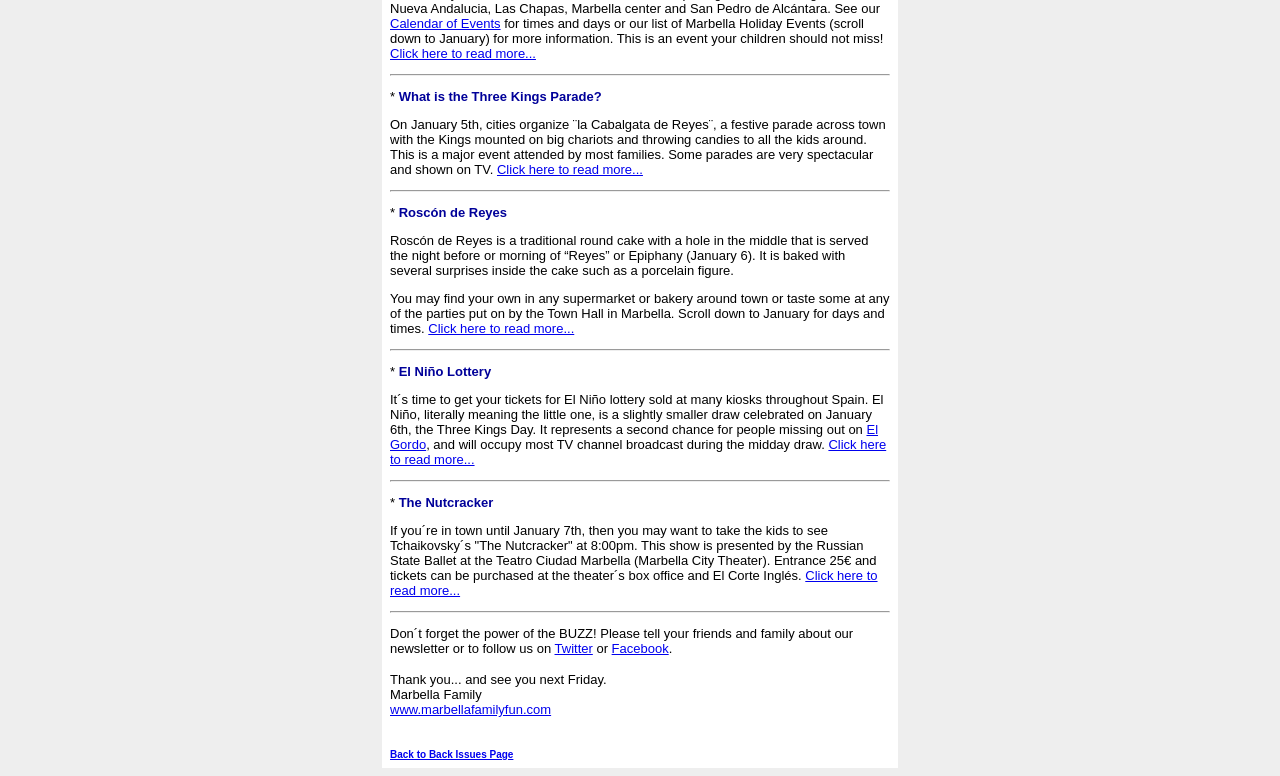Show the bounding box coordinates for the element that needs to be clicked to execute the following instruction: "Click on Calendar of Events". Provide the coordinates in the form of four float numbers between 0 and 1, i.e., [left, top, right, bottom].

[0.305, 0.021, 0.391, 0.04]